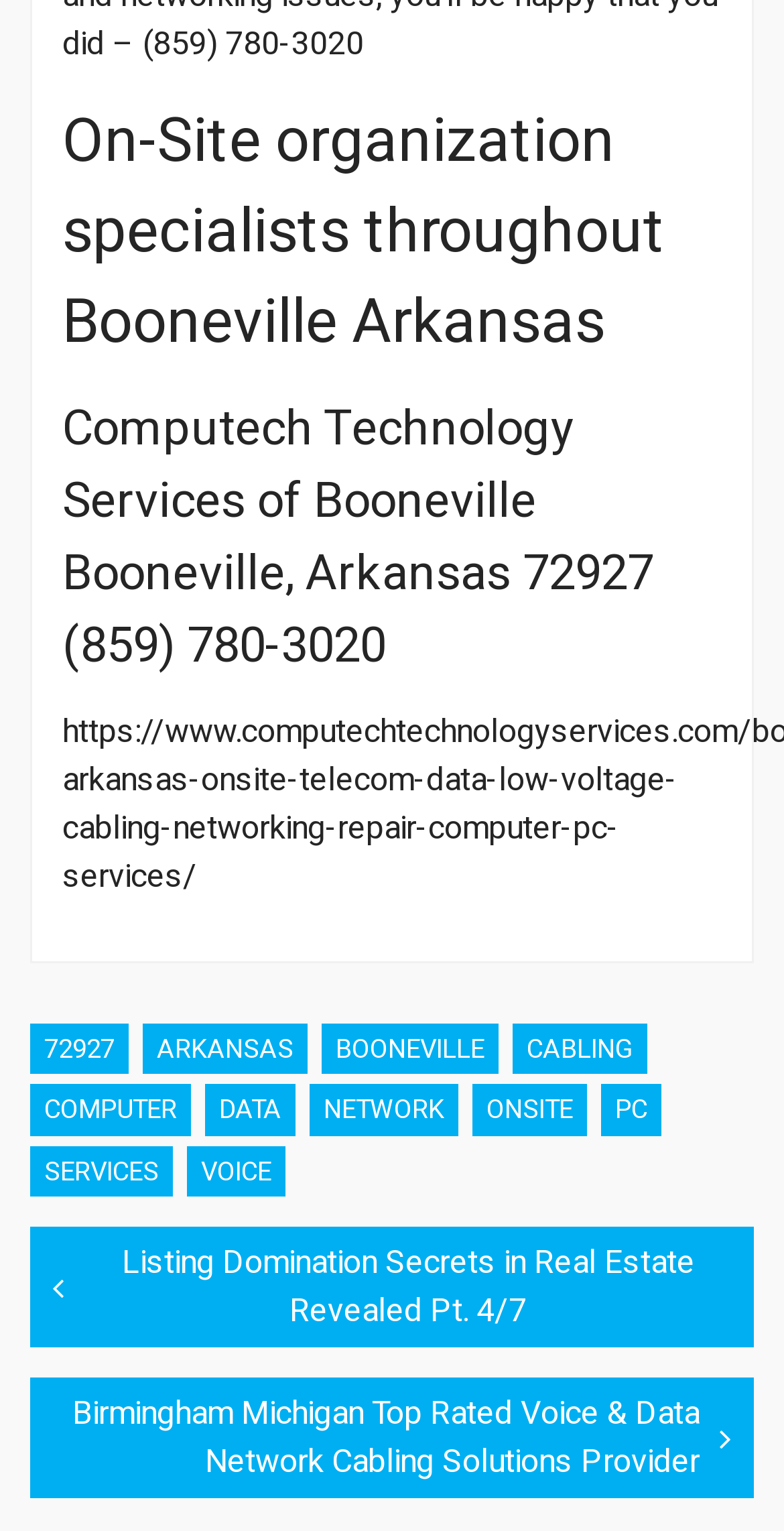Locate the bounding box coordinates for the element described below: "(859) 780-3020". The coordinates must be four float values between 0 and 1, formatted as [left, top, right, bottom].

[0.079, 0.399, 0.492, 0.445]